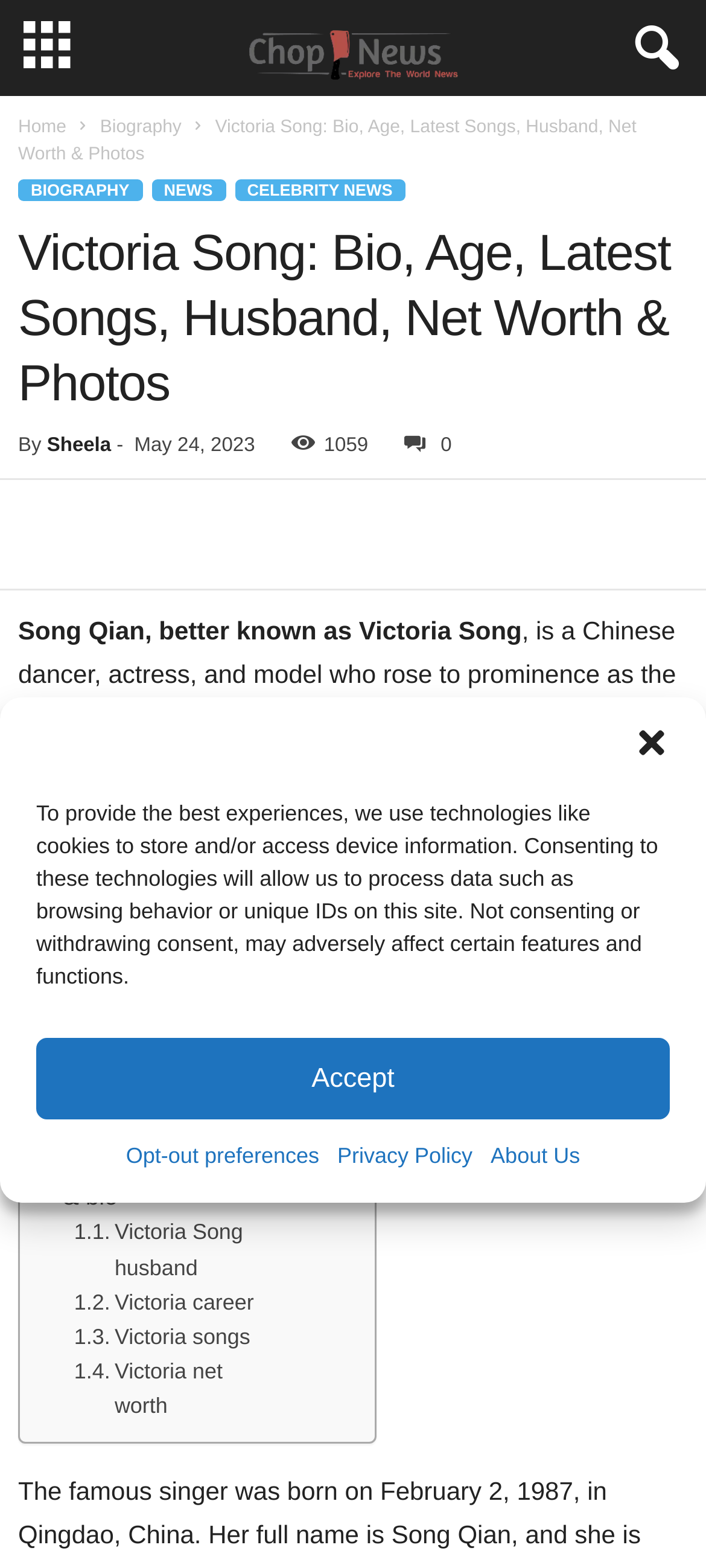Please identify the bounding box coordinates of where to click in order to follow the instruction: "Follow chopnews for daily updates".

[0.588, 0.56, 0.764, 0.578]